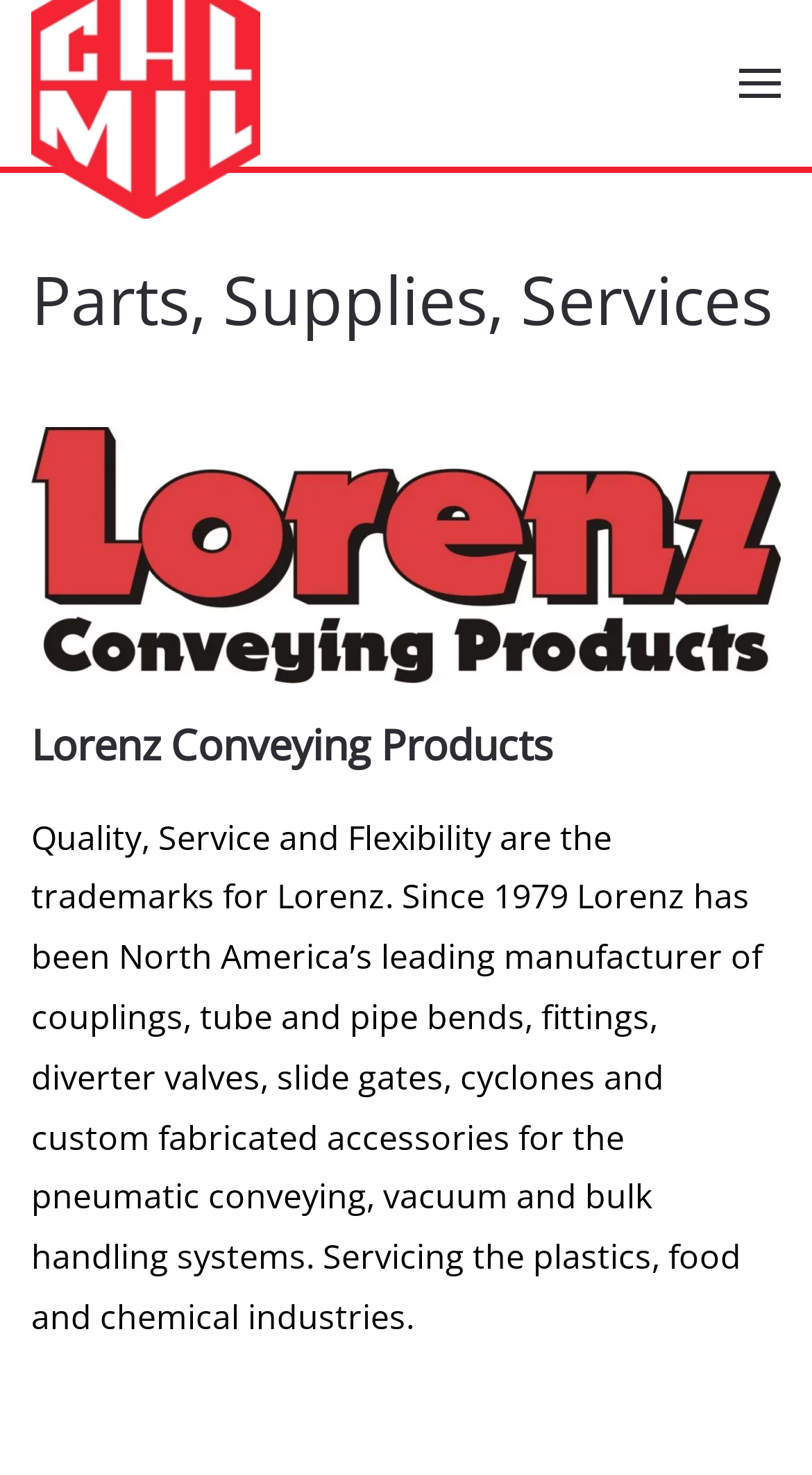Please find the bounding box for the UI element described by: "aria-label="Open menu"".

[0.91, 0.0, 0.962, 0.113]